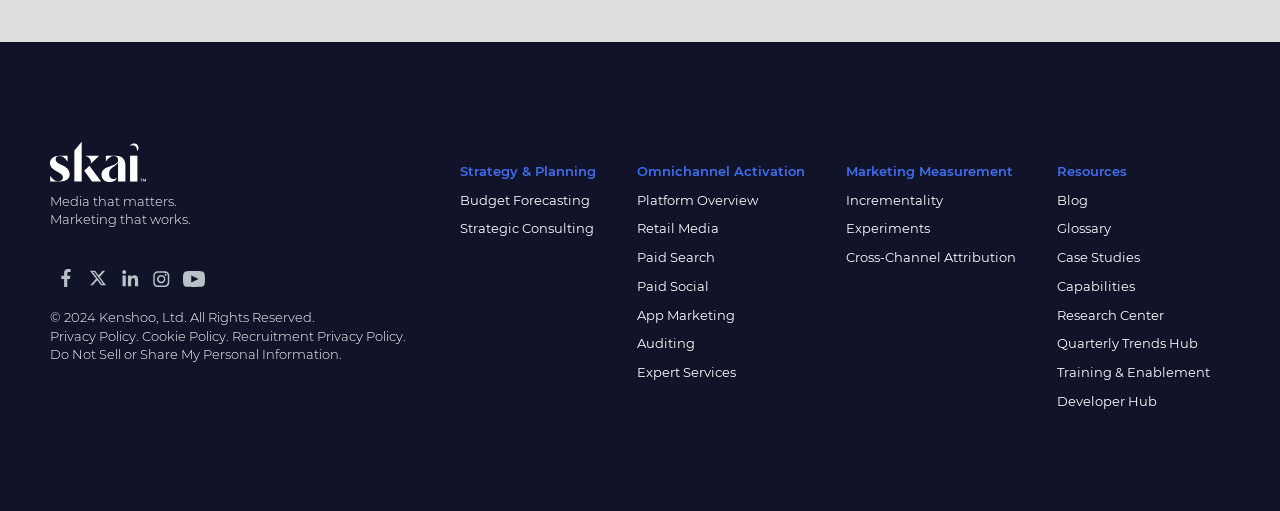Provide your answer in one word or a succinct phrase for the question: 
How many main categories are available in the webpage?

3